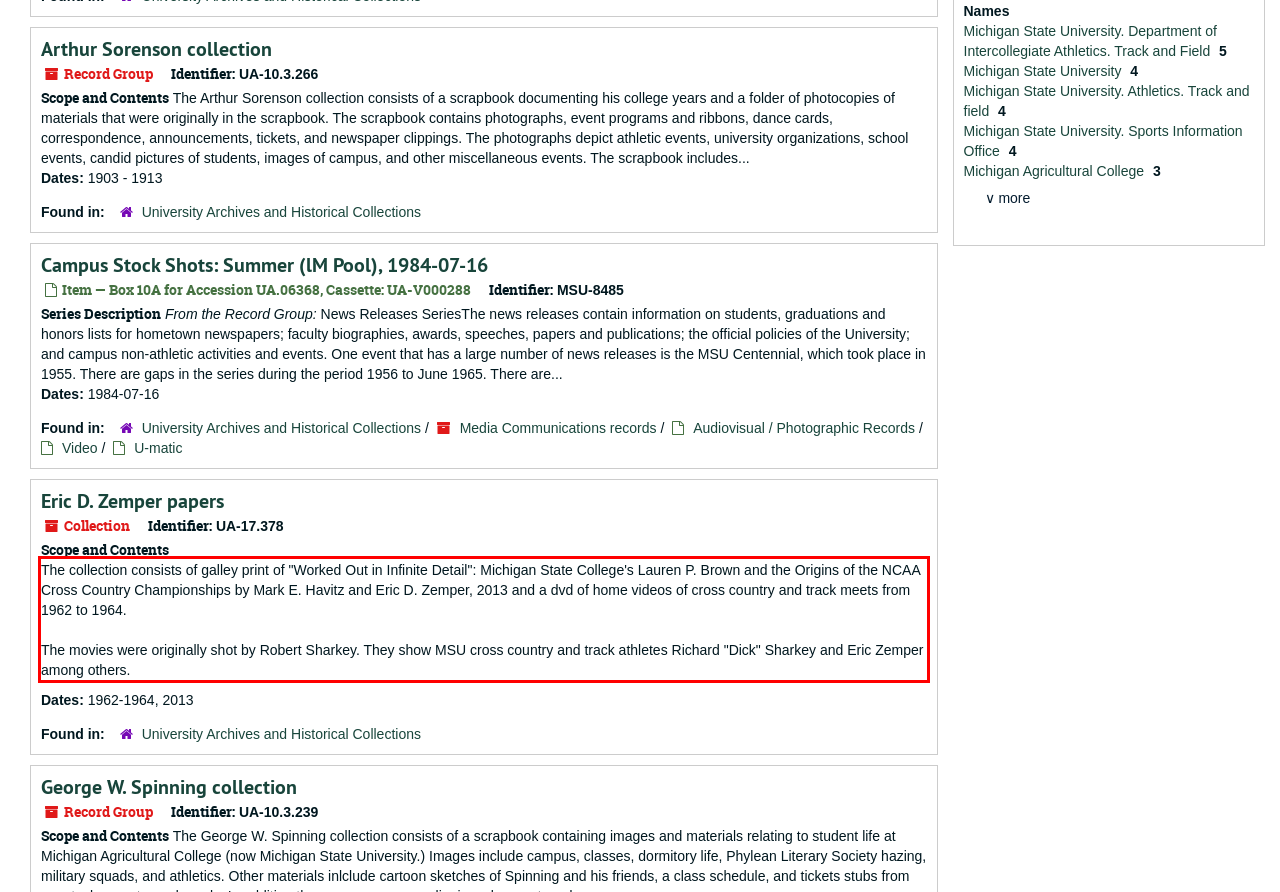From the screenshot of the webpage, locate the red bounding box and extract the text contained within that area.

The collection consists of galley print of "Worked Out in Infinite Detail": Michigan State College's Lauren P. Brown and the Origins of the NCAA Cross Country Championships by Mark E. Havitz and Eric D. Zemper, 2013 and a dvd of home videos of cross country and track meets from 1962 to 1964. The movies were originally shot by Robert Sharkey. They show MSU cross country and track athletes Richard "Dick" Sharkey and Eric Zemper among others.